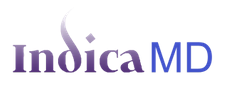What is the primary focus of IndicaMD?
Please analyze the image and answer the question with as much detail as possible.

The logo of IndicaMD suggests that the company specializes in medical marijuana services, providing therapeutic options for chronic pain and related conditions, which is reflected in the design and color scheme of the logo.